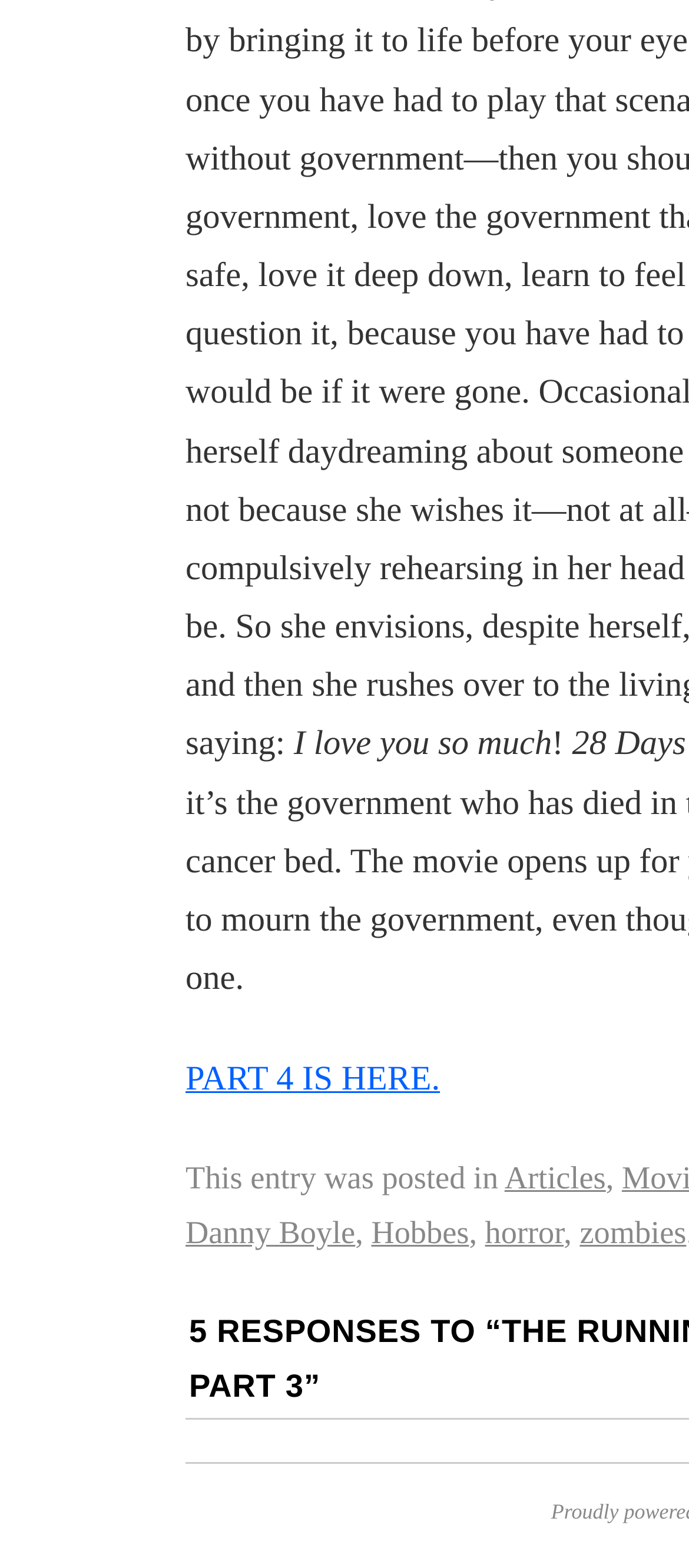What is the announcement on the webpage?
Please describe in detail the information shown in the image to answer the question.

The announcement on the webpage is 'PART 4 IS HERE' which is a link element with bounding box coordinates [0.269, 0.677, 0.639, 0.701].